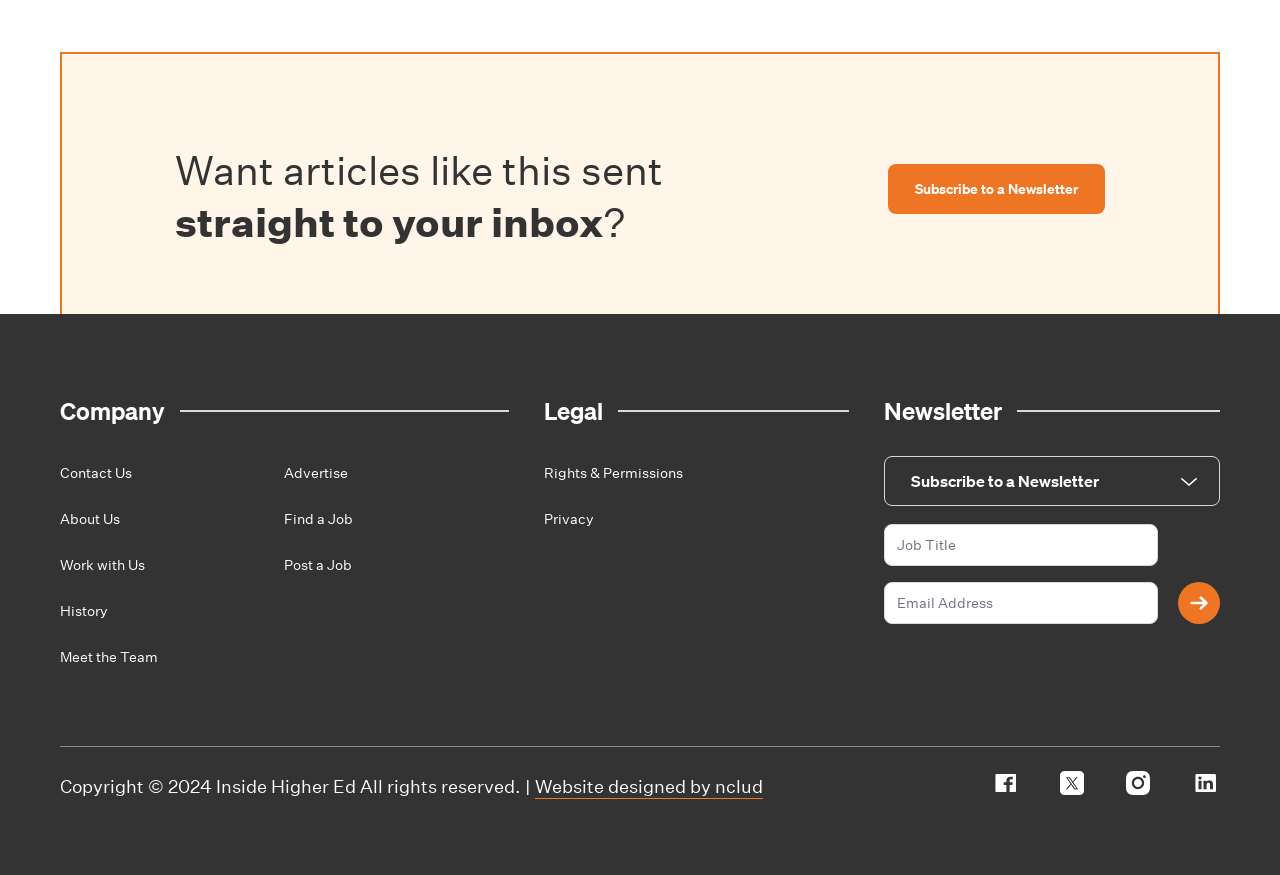Calculate the bounding box coordinates for the UI element based on the following description: "Contact Us". Ensure the coordinates are four float numbers between 0 and 1, i.e., [left, top, right, bottom].

[0.047, 0.53, 0.103, 0.551]